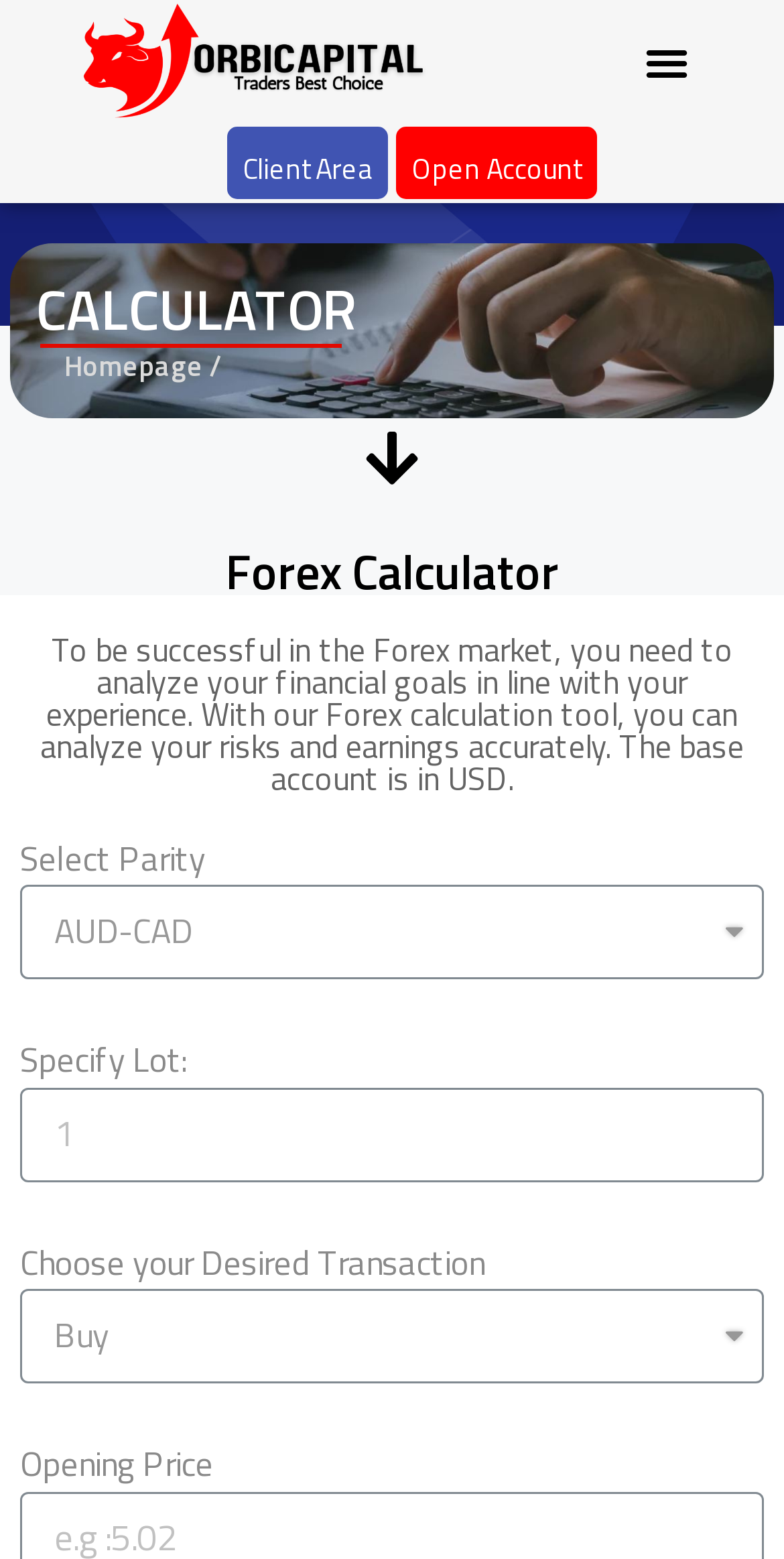Identify the bounding box of the UI component described as: "General Health".

None